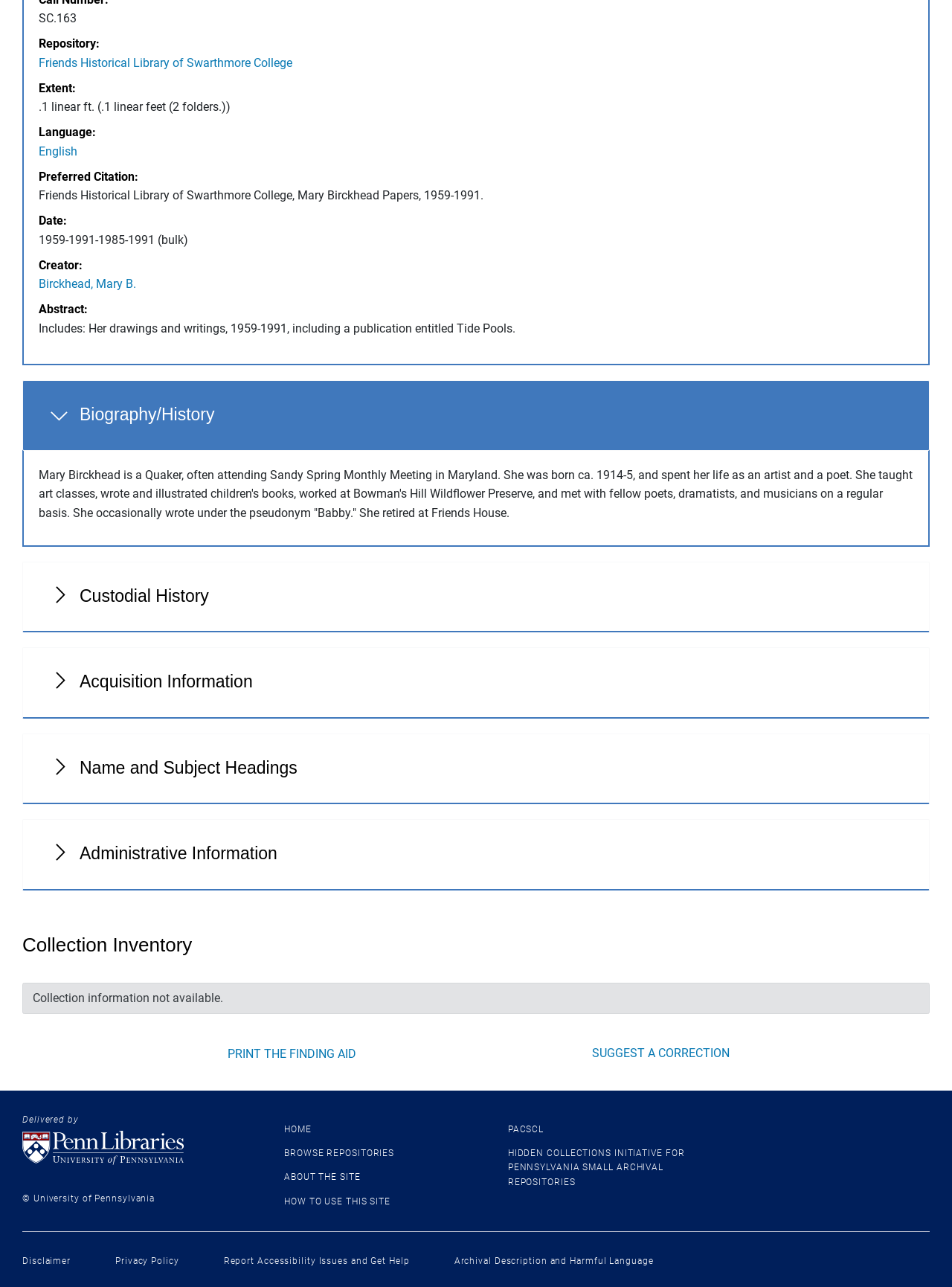Calculate the bounding box coordinates of the UI element given the description: "Suggest a correction".

[0.621, 0.813, 0.766, 0.824]